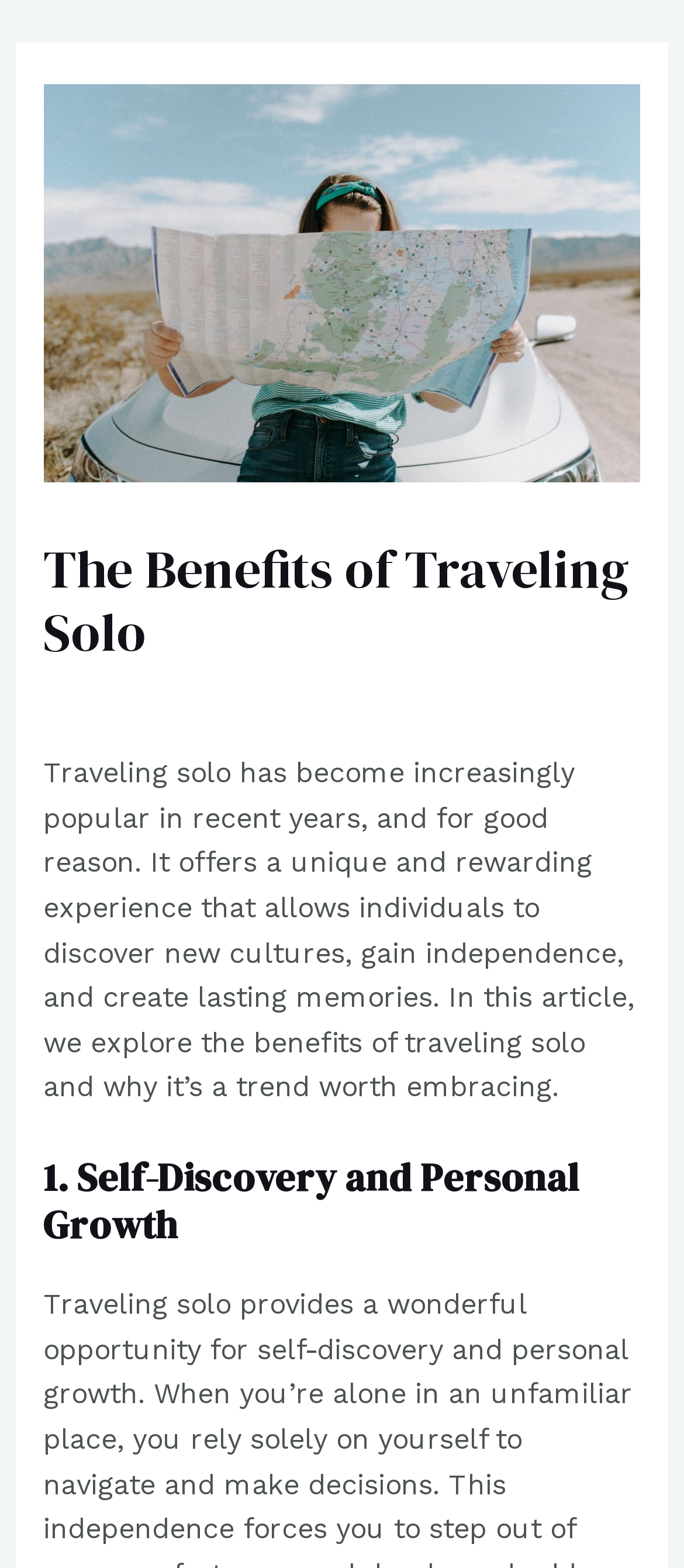Summarize the webpage with a detailed and informative caption.

The webpage is about the benefits of traveling solo, with a prominent header "The Benefits of Traveling Solo" at the top center of the page. Below the header, there is an image of a woman looking at a map, taking up most of the top section of the page. 

To the right of the image, there is a navigation section with a link to "News" and the author's name, "Paul Park". 

Below the image and navigation section, there is a paragraph of text that introduces the topic of solo travel, highlighting its increasing popularity and the benefits it offers, such as discovering new cultures, gaining independence, and creating lasting memories.

Further down the page, there is a subheading "1. Self-Discovery and Personal Growth", which suggests that the article will explore specific advantages of solo travel.